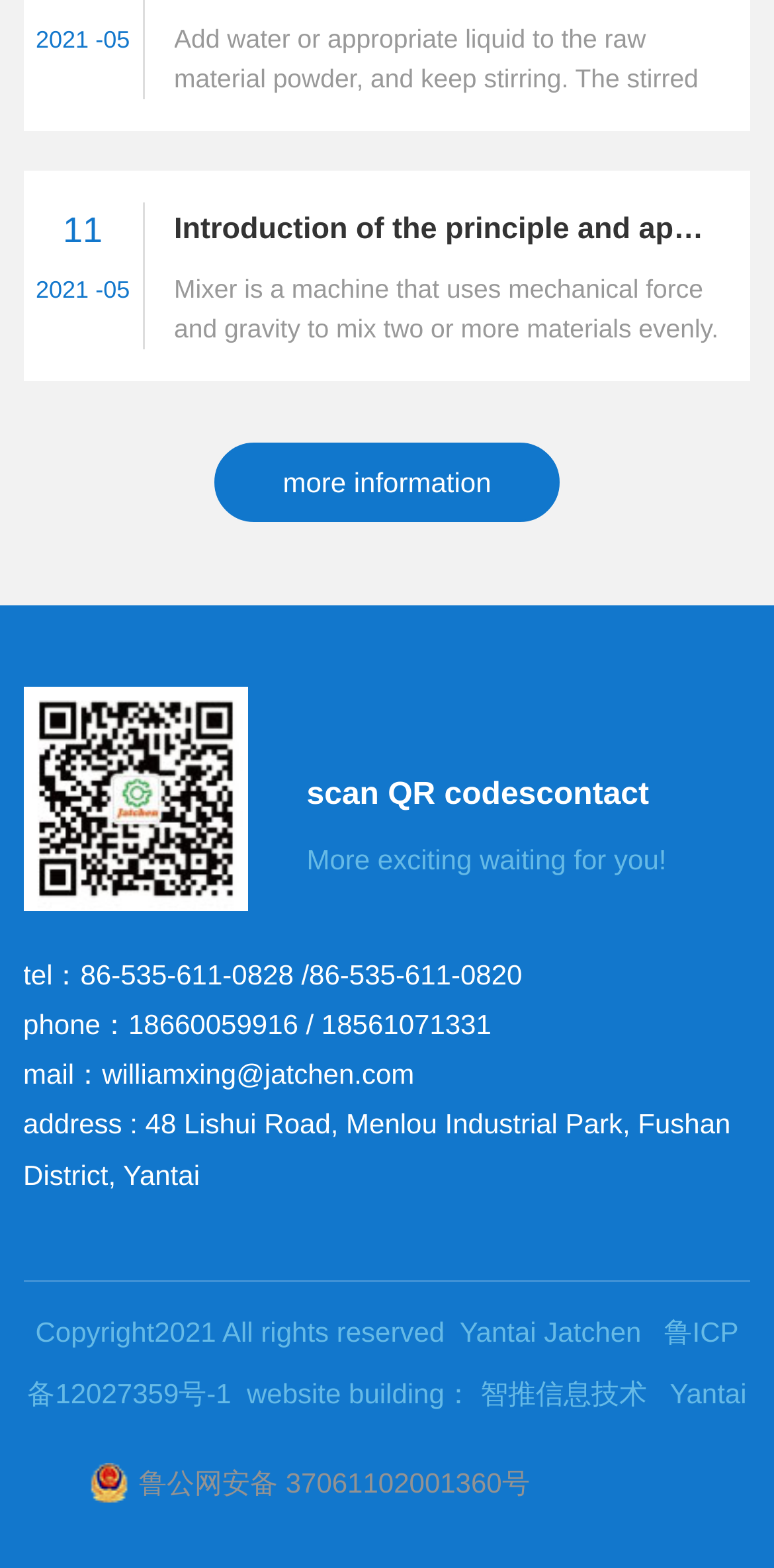Please respond to the question with a concise word or phrase:
What is the purpose of a mixer machine?

To mix two or more materials evenly